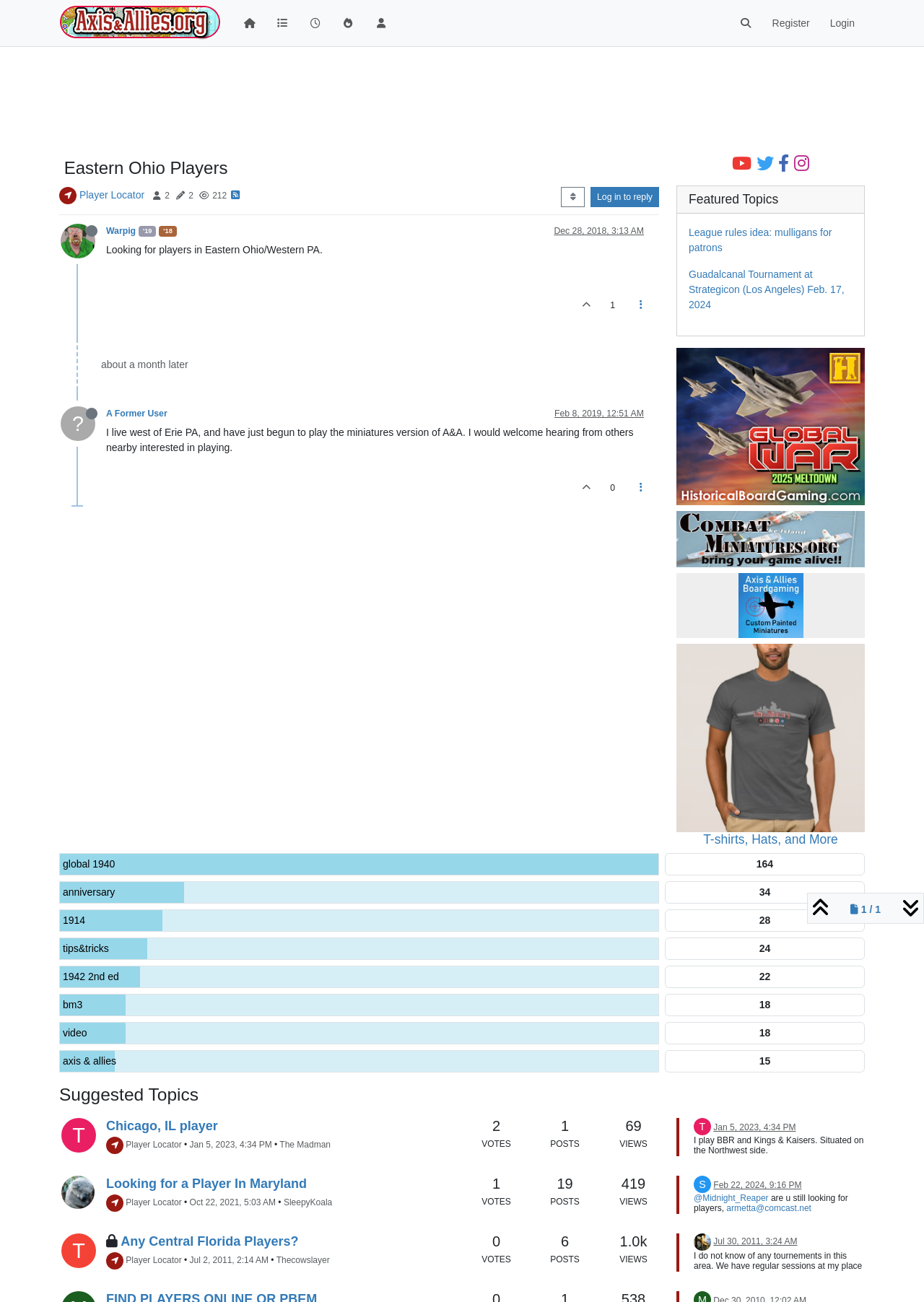Specify the bounding box coordinates of the area that needs to be clicked to achieve the following instruction: "View January 2015".

None